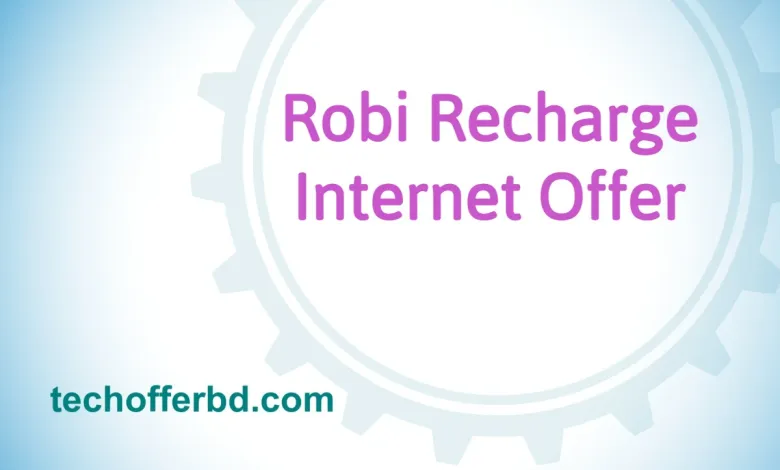Analyze the image and give a detailed response to the question:
Where is the website URL located?

According to the caption, the website URL 'techofferbd.com' is presented in the lower left corner of the image, encouraging viewers to visit for more details.